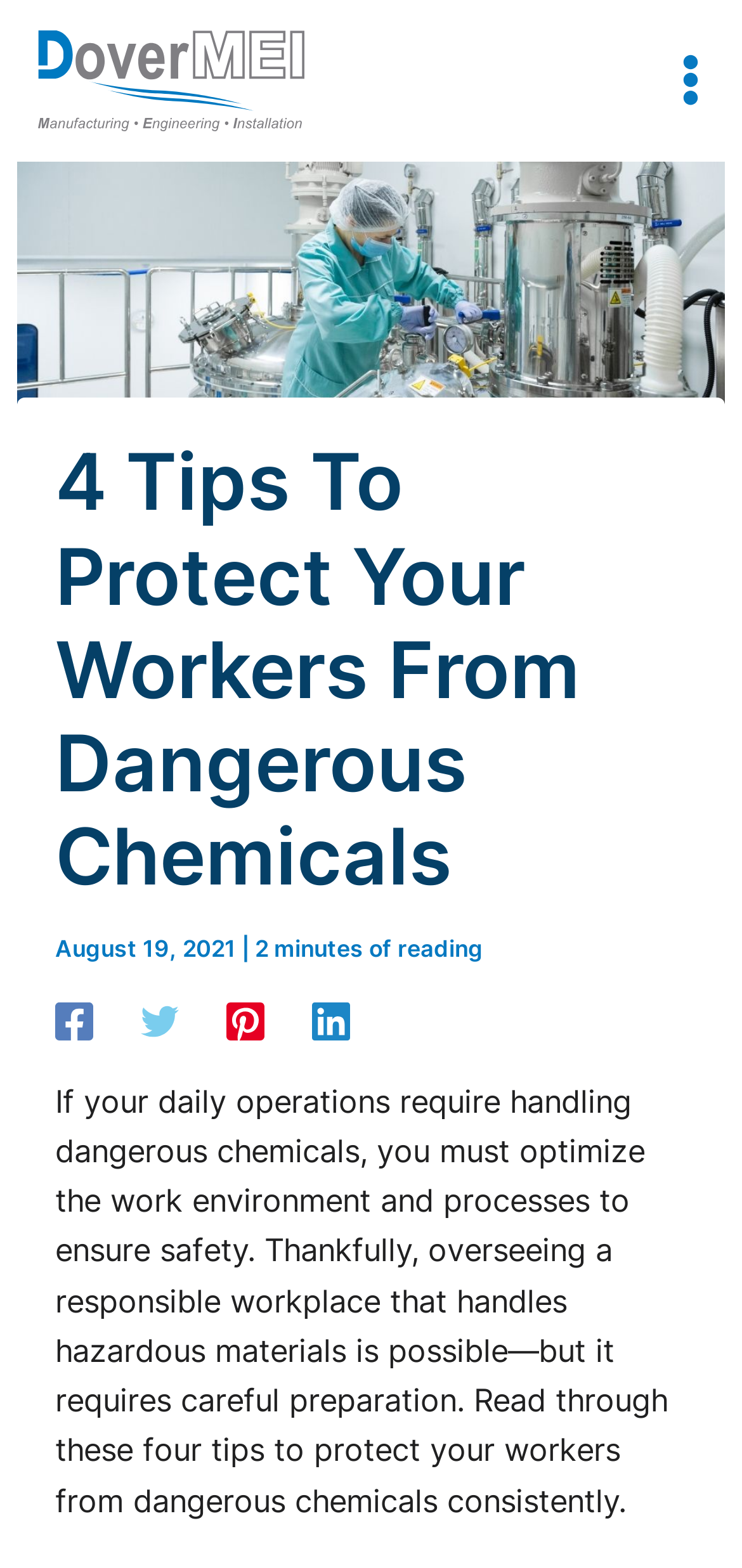Determine the bounding box of the UI component based on this description: "Click here to subscribe.". The bounding box coordinates should be four float values between 0 and 1, i.e., [left, top, right, bottom].

None